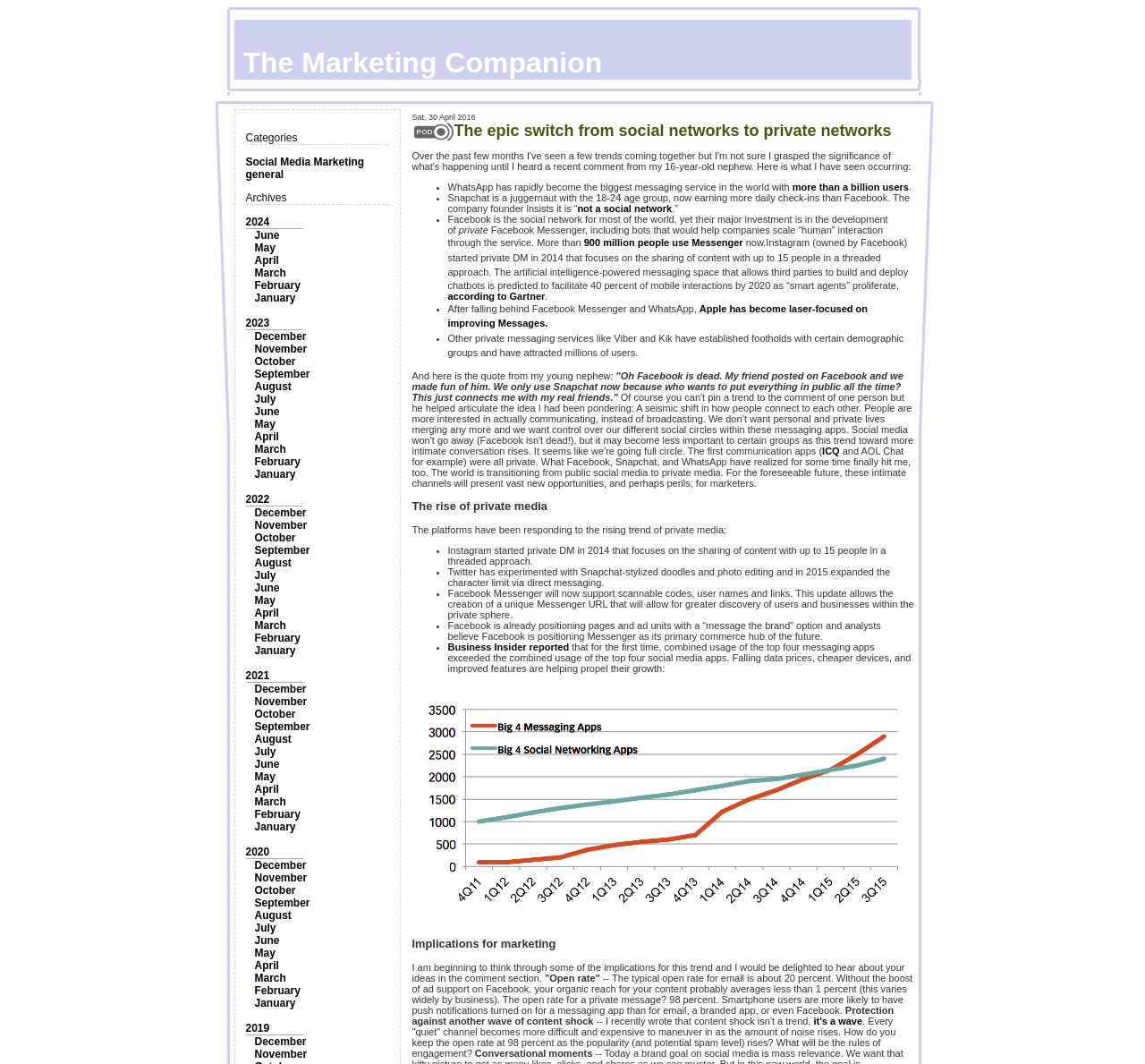How many links are there in the archives?
Use the screenshot to answer the question with a single word or phrase.

More than 30